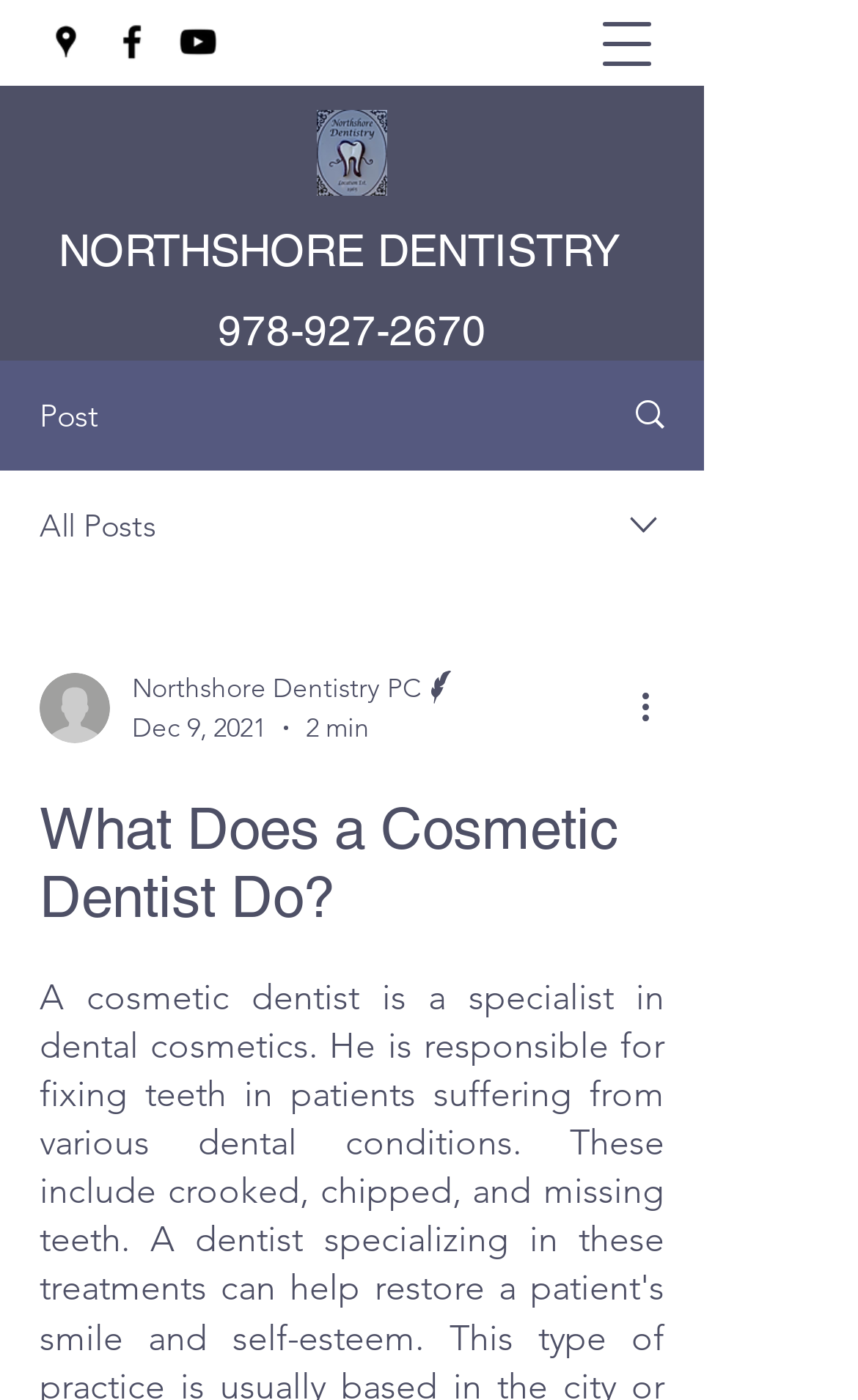What is the phone number on the webpage?
Carefully examine the image and provide a detailed answer to the question.

I found the phone number by looking at the link element with the text '978-927-2670' which is located at the coordinates [0.254, 0.219, 0.567, 0.253].